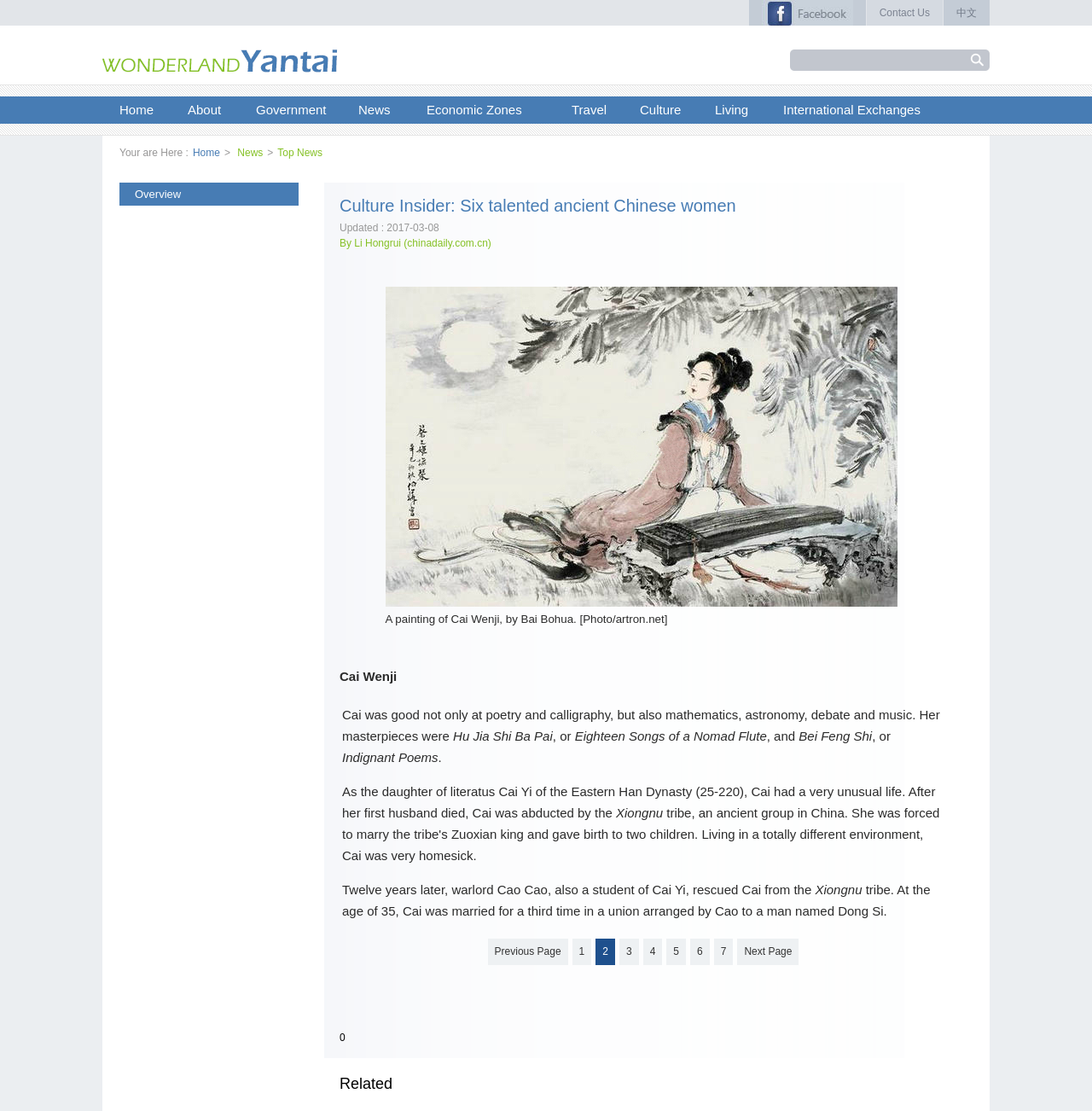How many husbands did Cai Wenji have?
Give a single word or phrase answer based on the content of the image.

Three